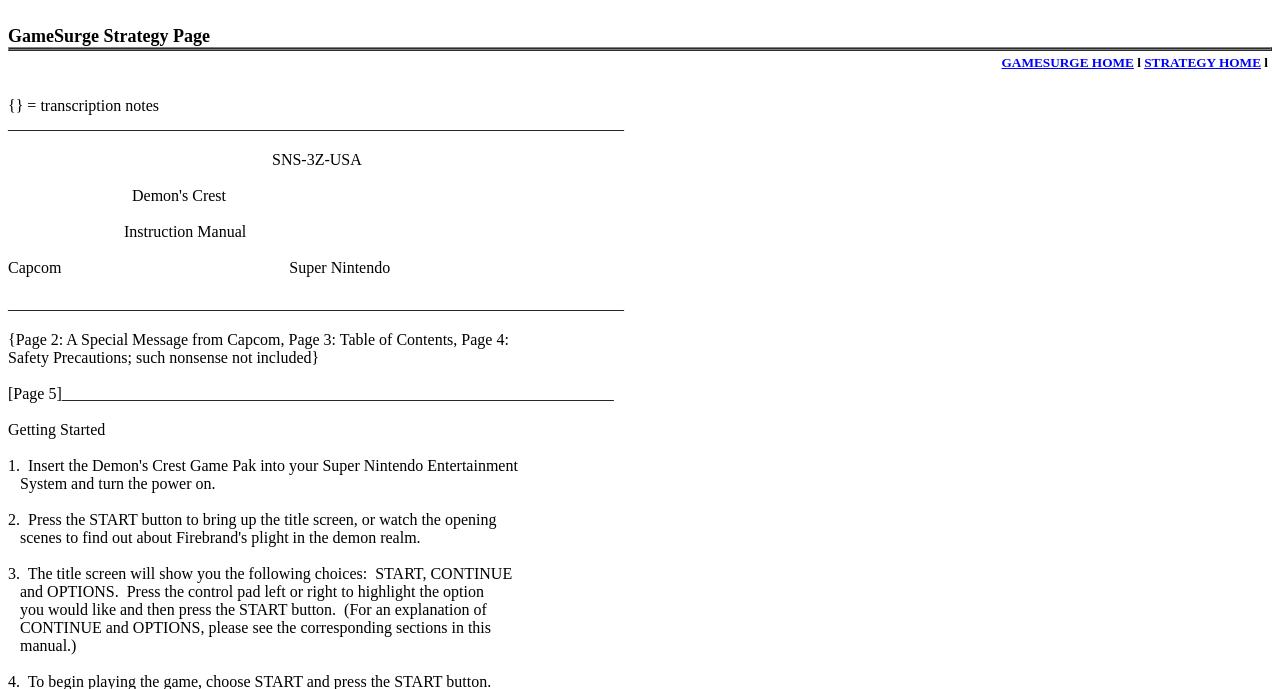How many links are in the top navigation bar?
Based on the image, provide a one-word or brief-phrase response.

2